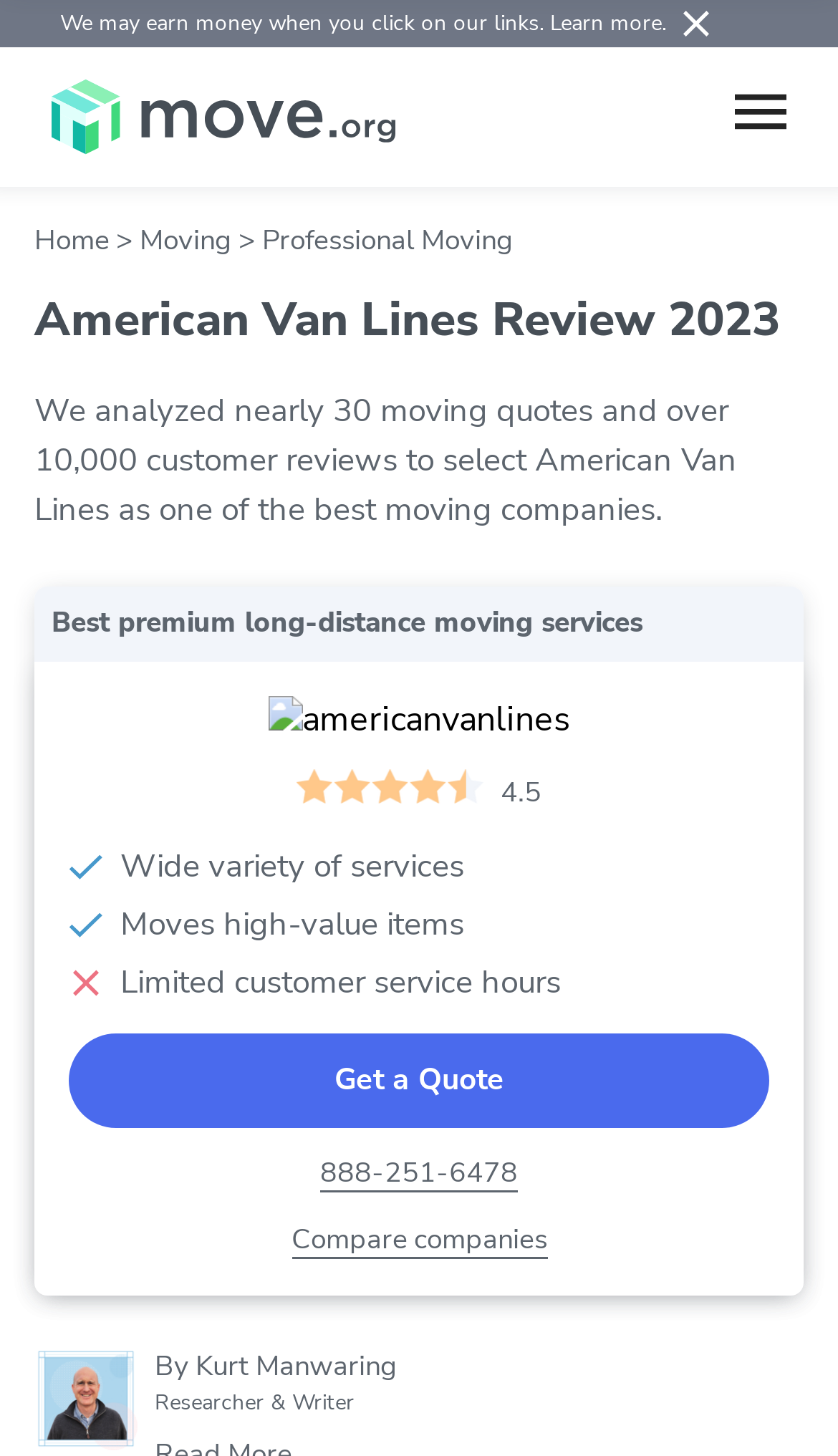Extract the primary header of the webpage and generate its text.

American Van Lines Review 2023